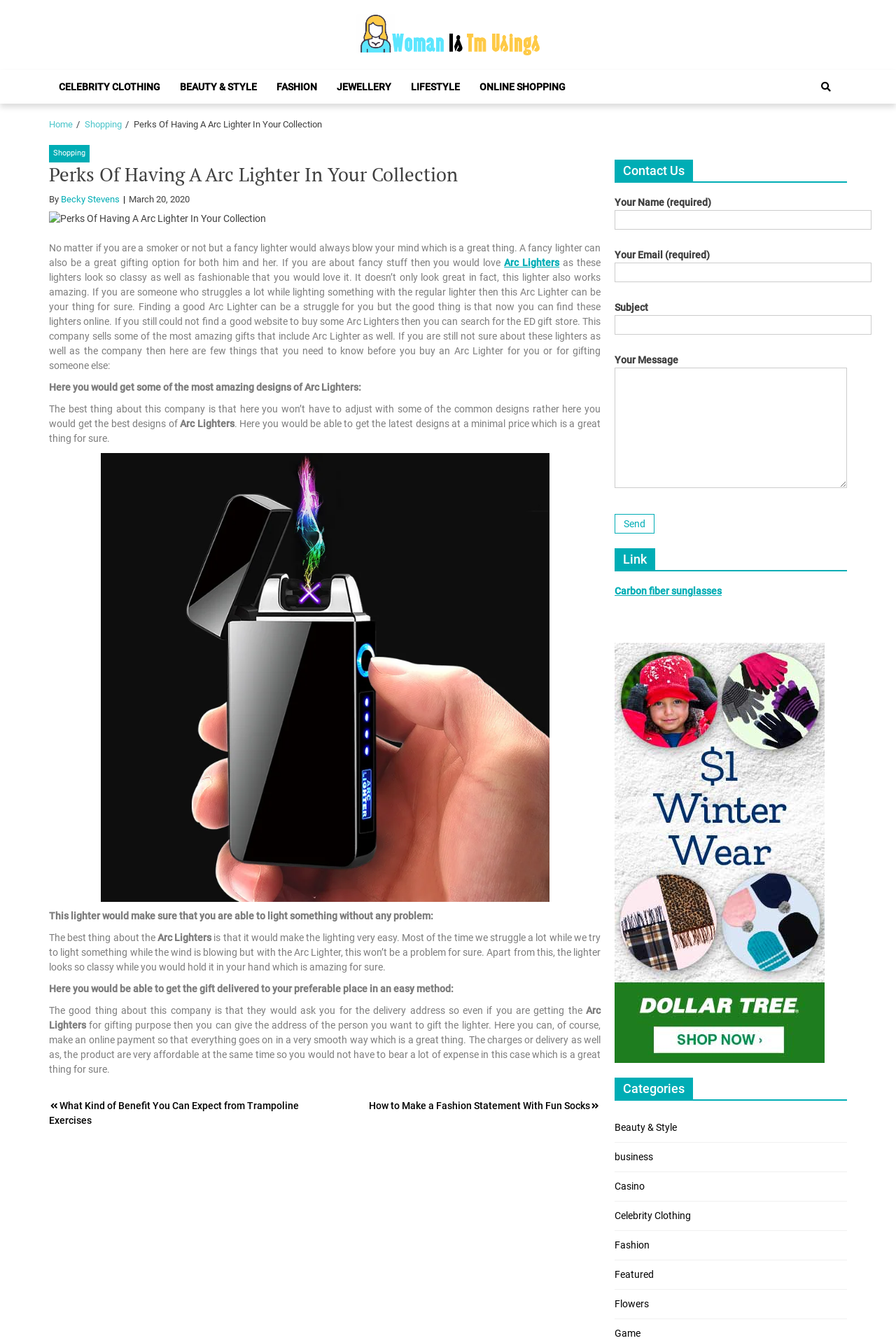Identify the bounding box coordinates of the part that should be clicked to carry out this instruction: "Click on the 'Womanist Musings' link".

[0.397, 0.01, 0.603, 0.042]